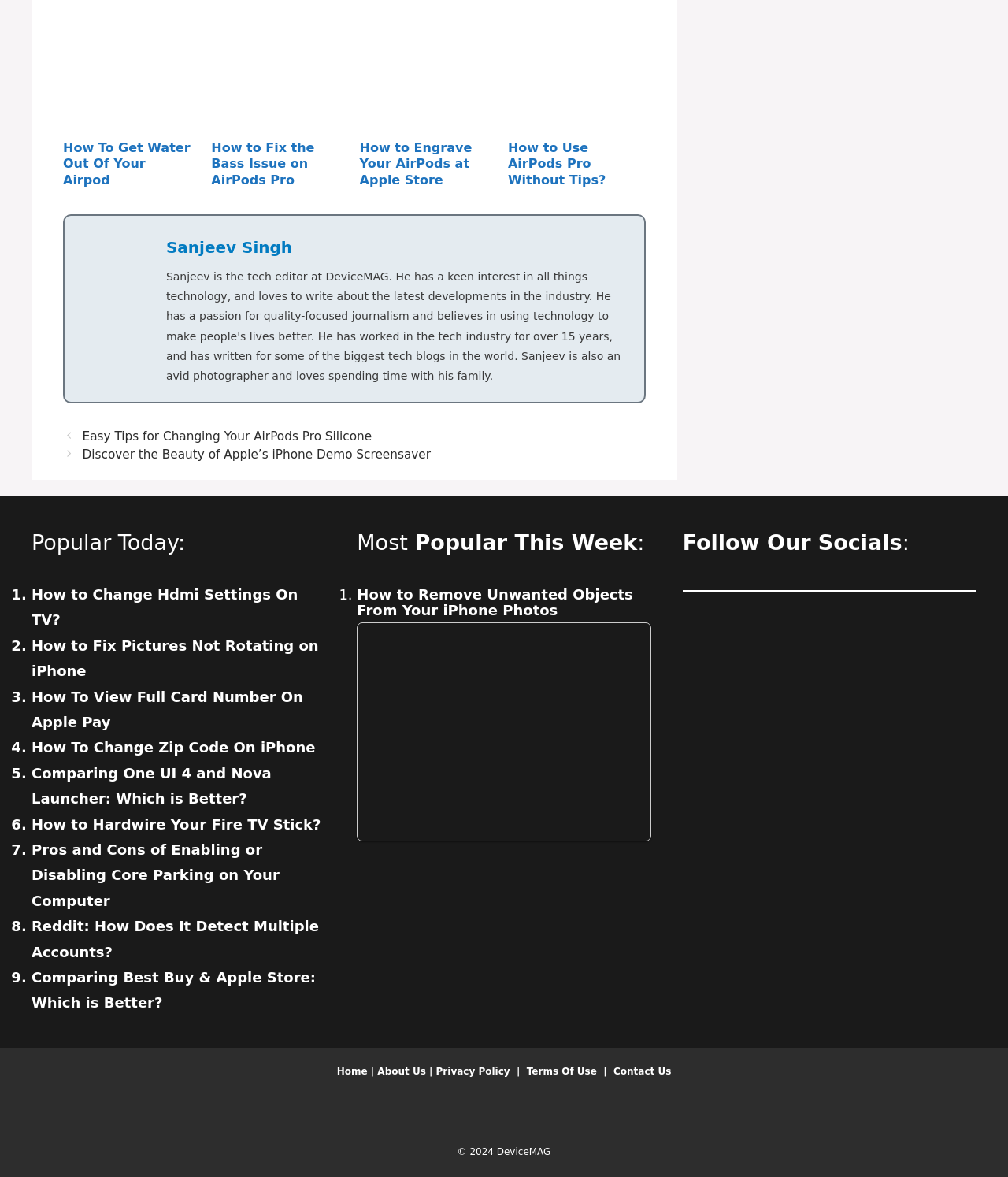Use the information in the screenshot to answer the question comprehensively: What is the topic of the first article?

The topic of the first article can be found by looking at the link element with the text 'How To Get Water Out Of Your Airpod 9 How To Get Water Out Of Your Airpod' which is located at the top of the webpage.